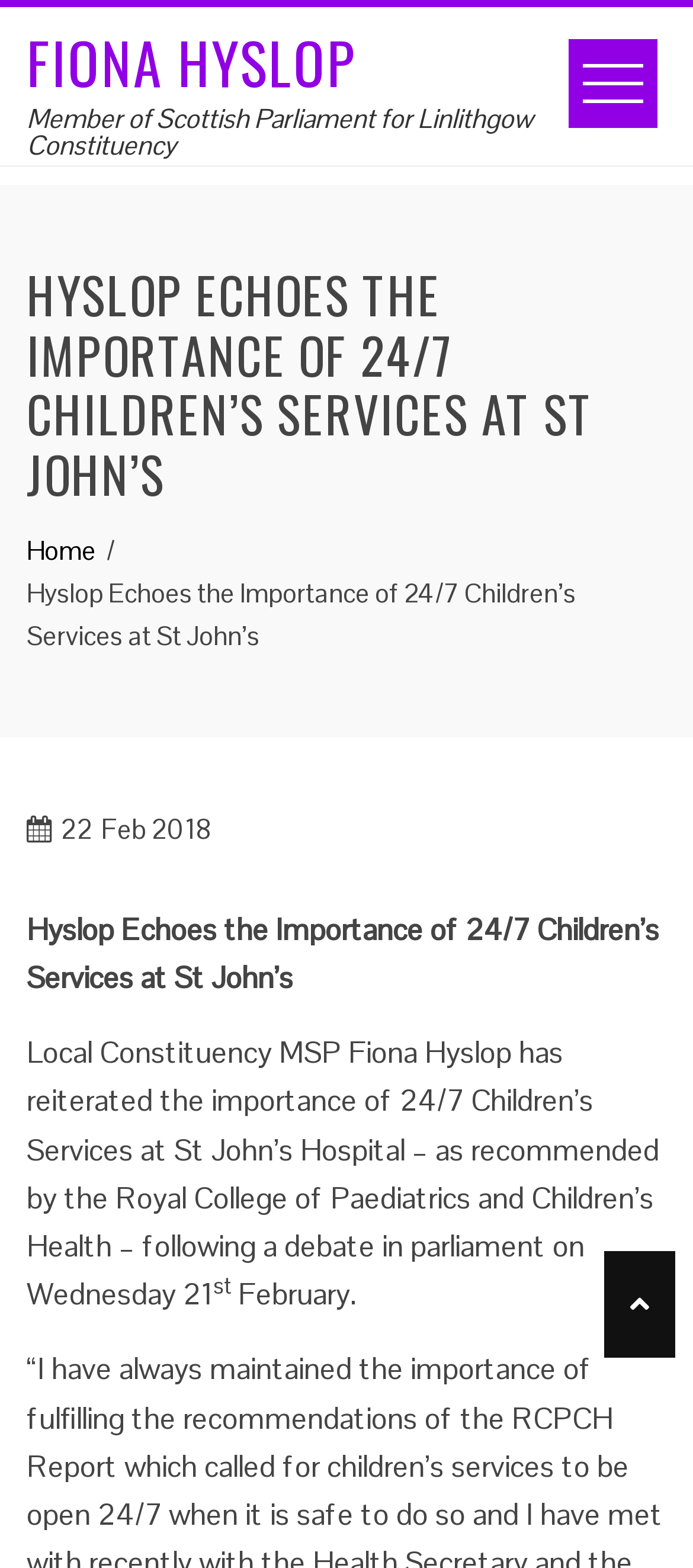Please locate and generate the primary heading on this webpage.

HYSLOP ECHOES THE IMPORTANCE OF 24/7 CHILDREN’S SERVICES AT ST JOHN’S